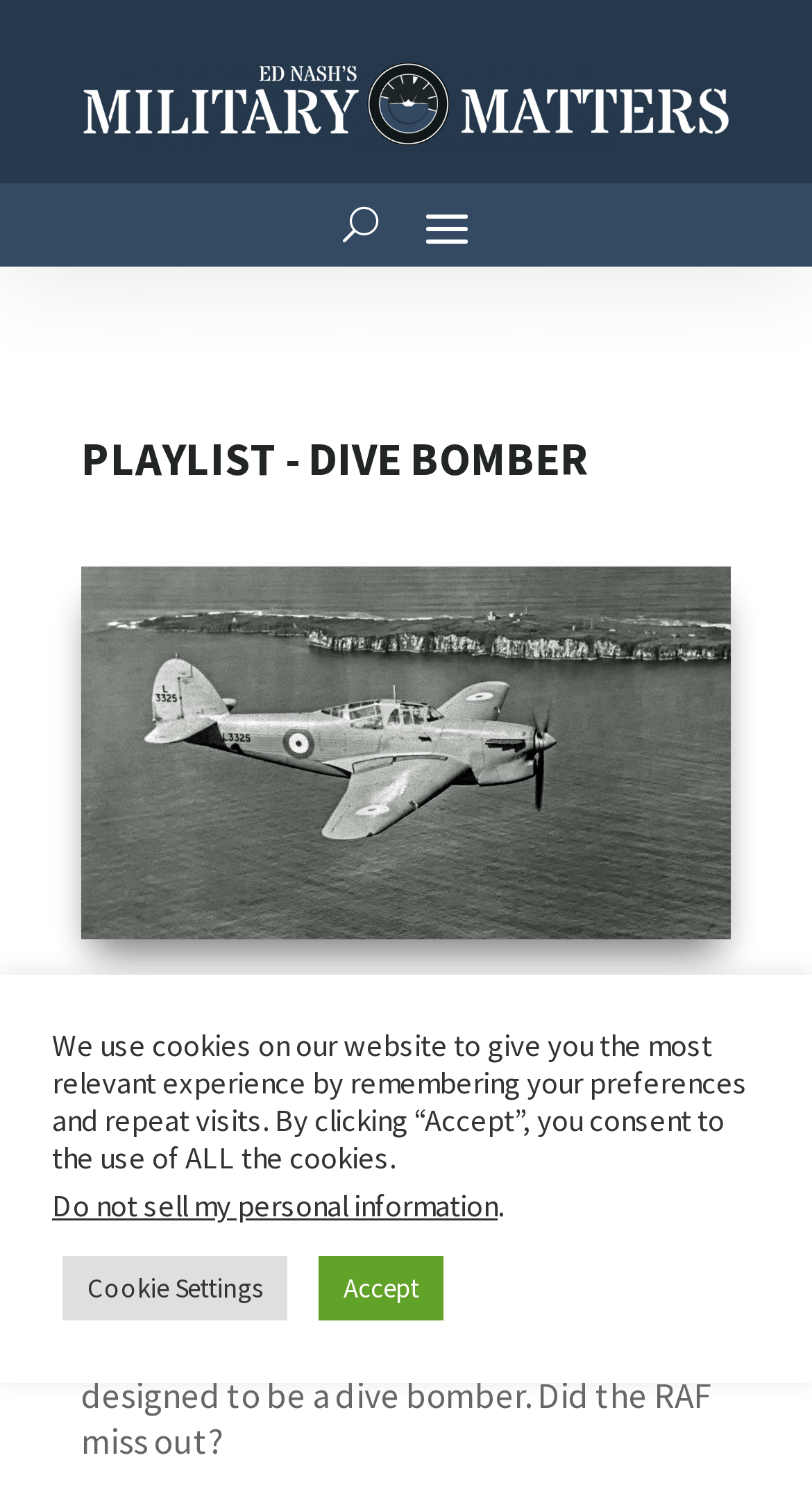Give a one-word or one-phrase response to the question:
How many articles are there on the webpage?

at least 1